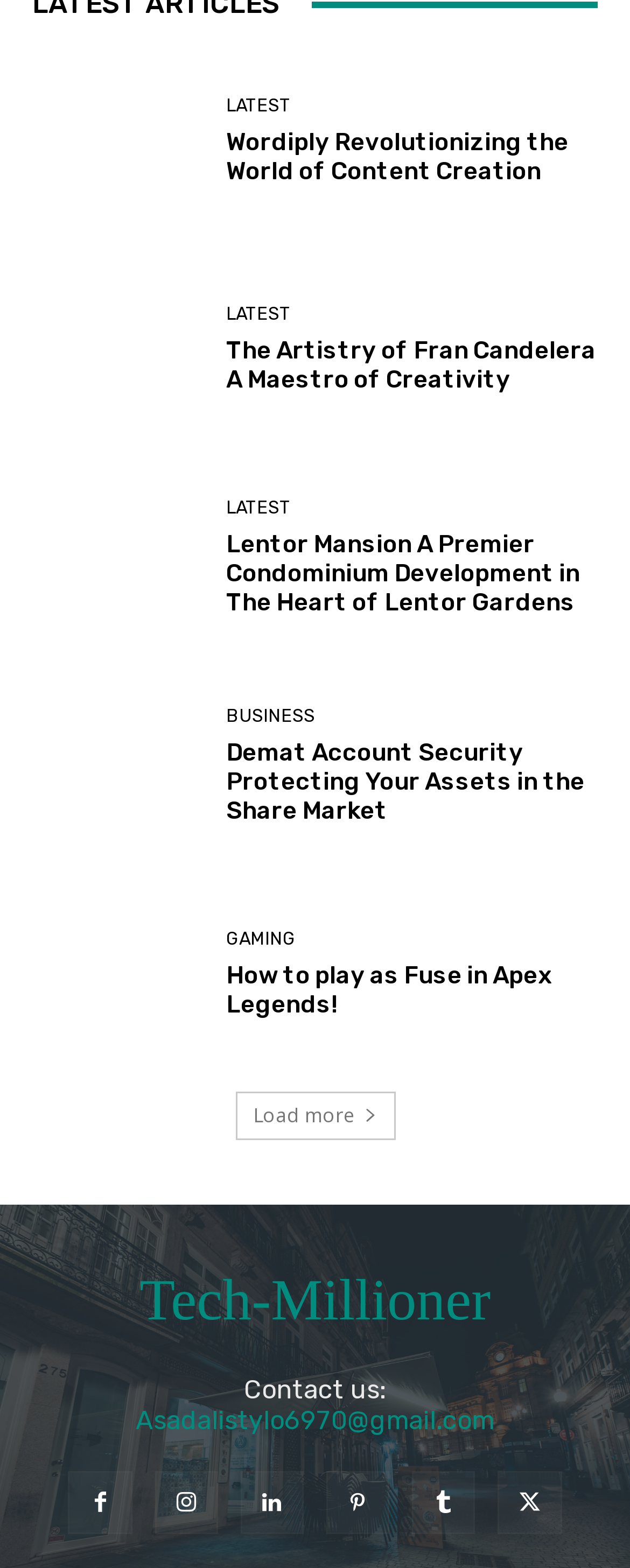Give a concise answer of one word or phrase to the question: 
How many categories are available on this webpage?

3